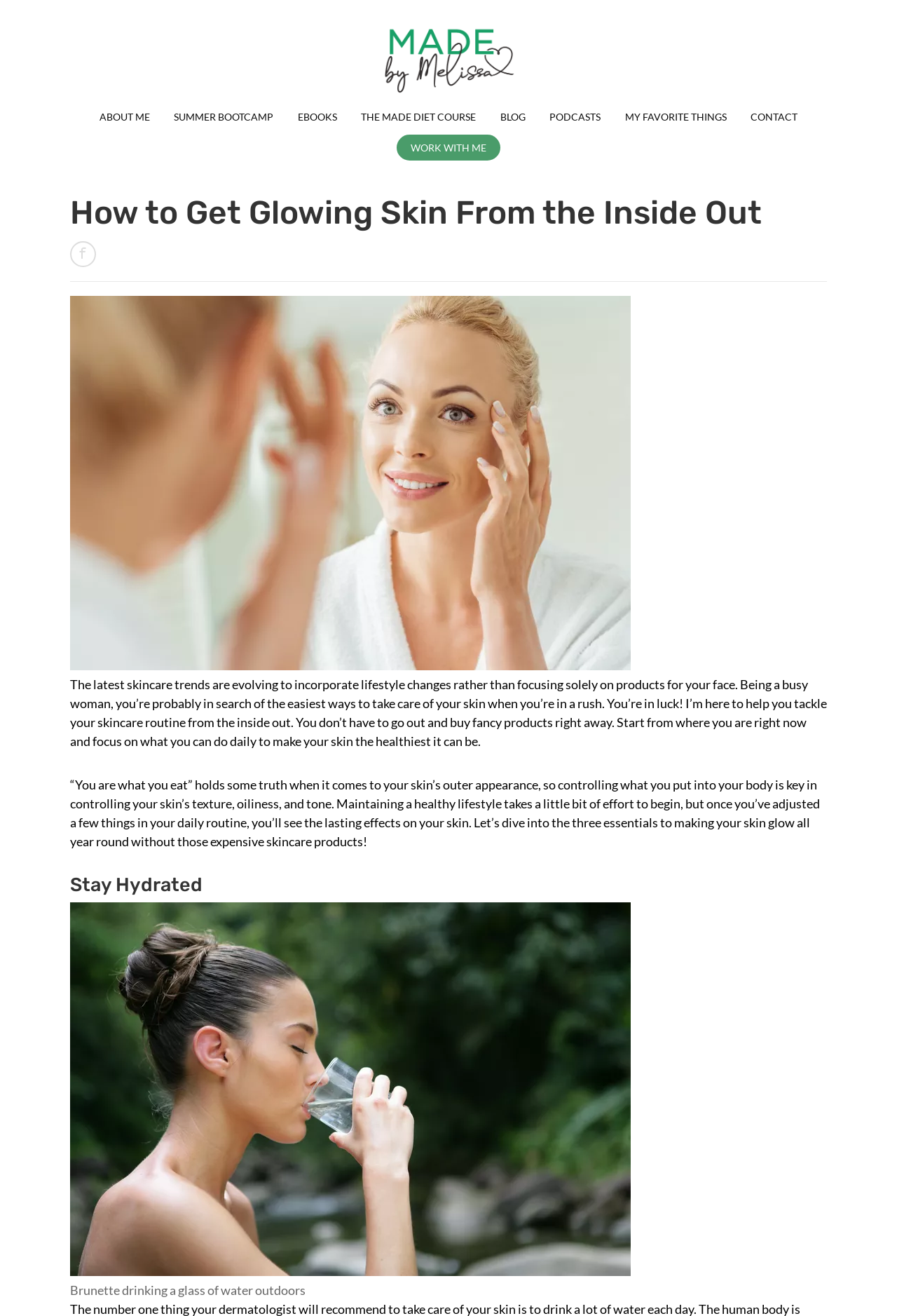What is the first essential for making skin glow?
Answer the question with a detailed and thorough explanation.

The first essential for making skin glow is to stay hydrated, which is mentioned in the heading 'Stay Hydrated' and accompanied by an image of a person drinking water.